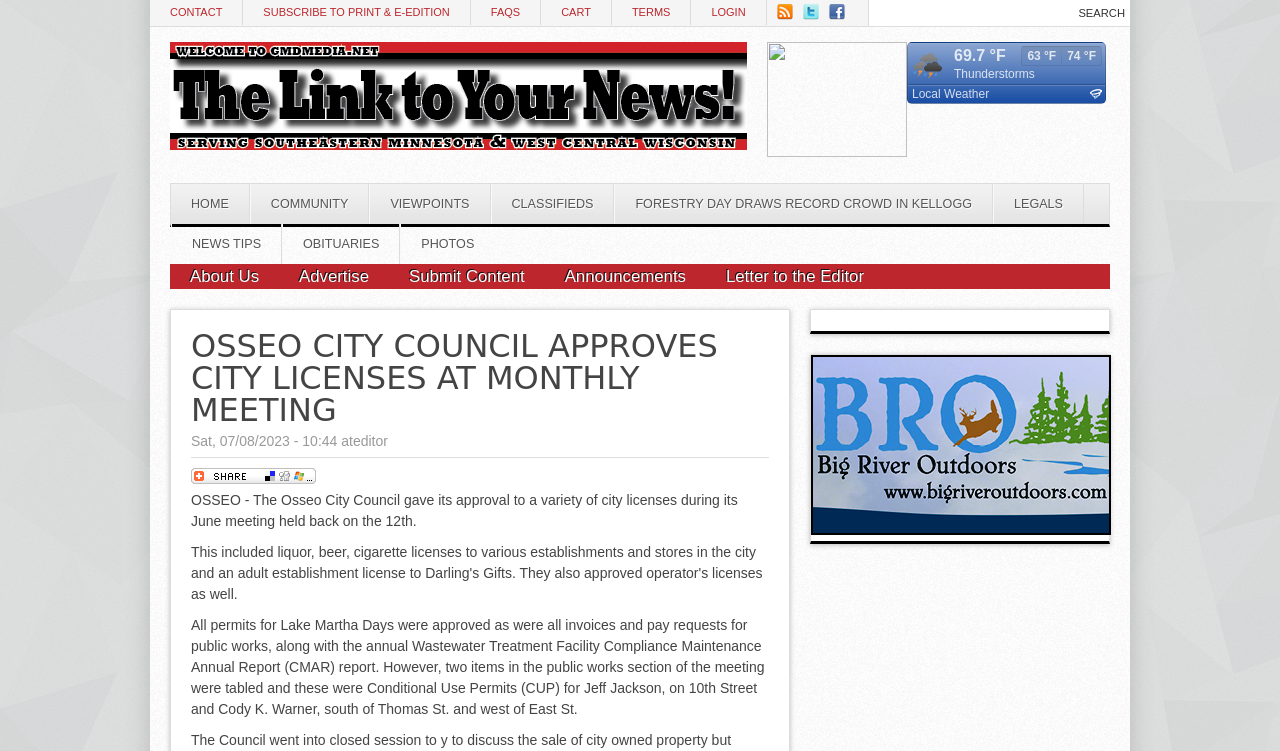Specify the bounding box coordinates of the area to click in order to follow the given instruction: "Login to account."

[0.54, 0.0, 0.599, 0.033]